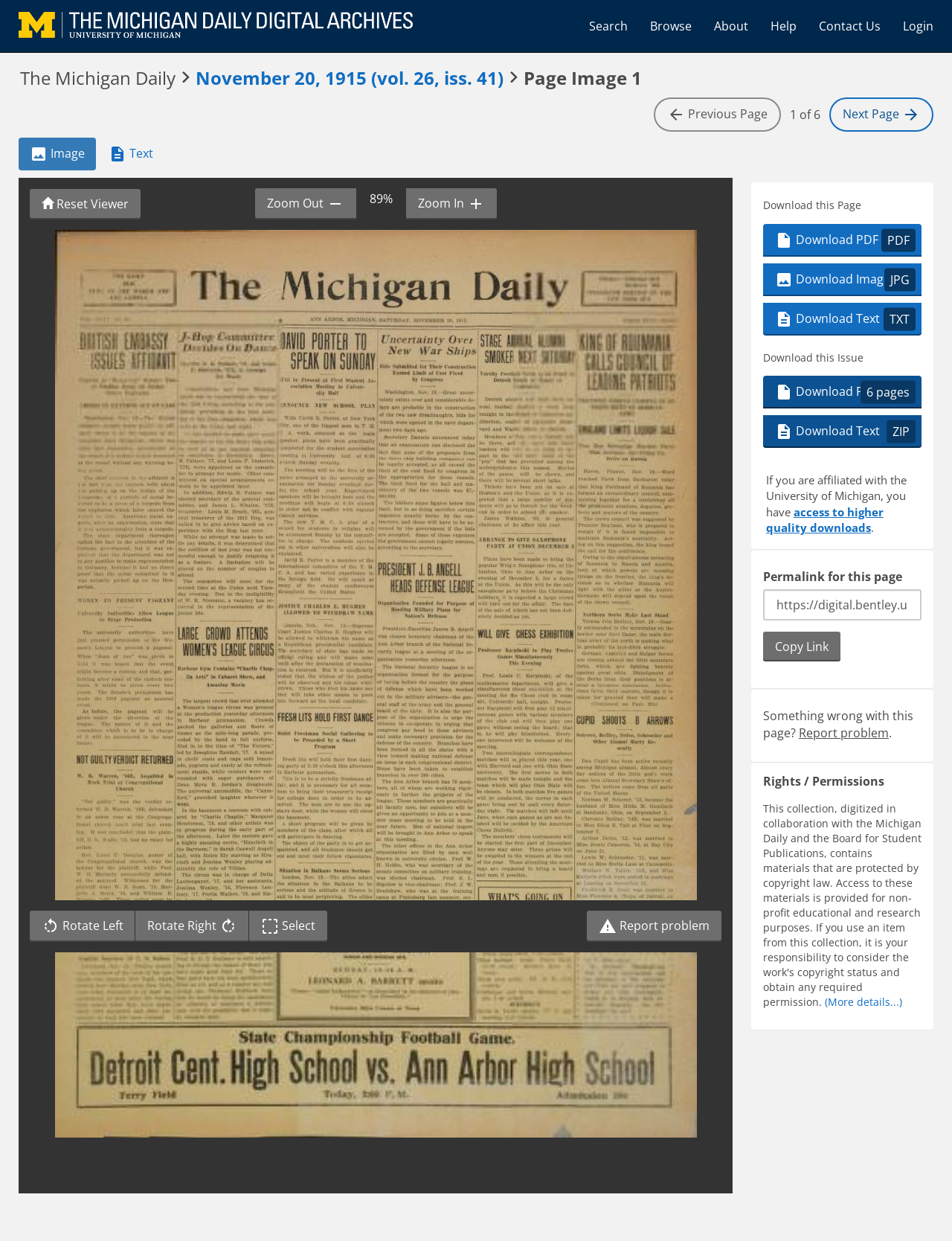Provide a brief response to the question below using one word or phrase:
How many pages are in this issue?

6